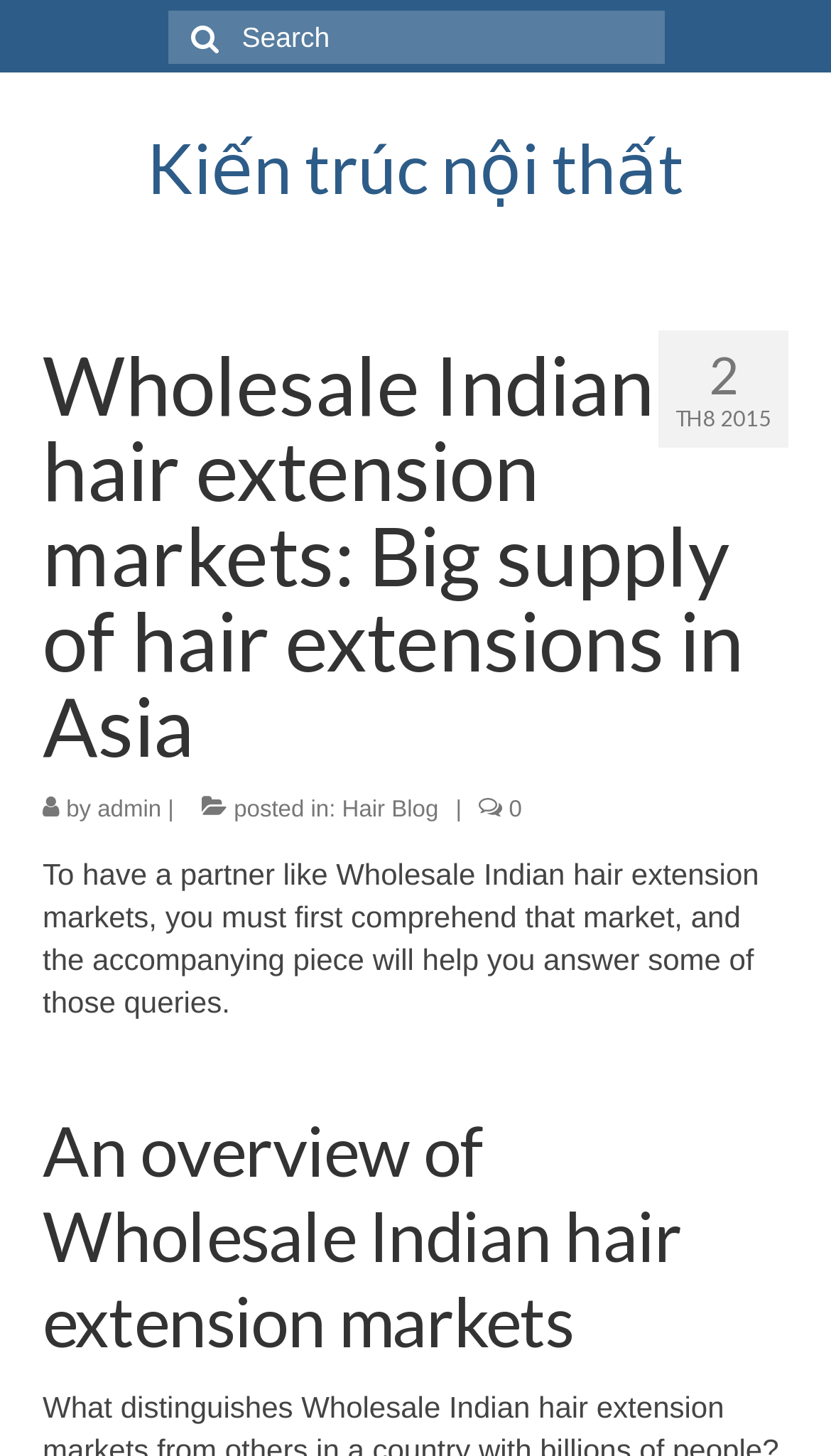Carefully observe the image and respond to the question with a detailed answer:
What is the category of the blog post?

I determined the category of the blog post by looking at the link 'Hair Blog' which is located below the author's name and above the posted date.